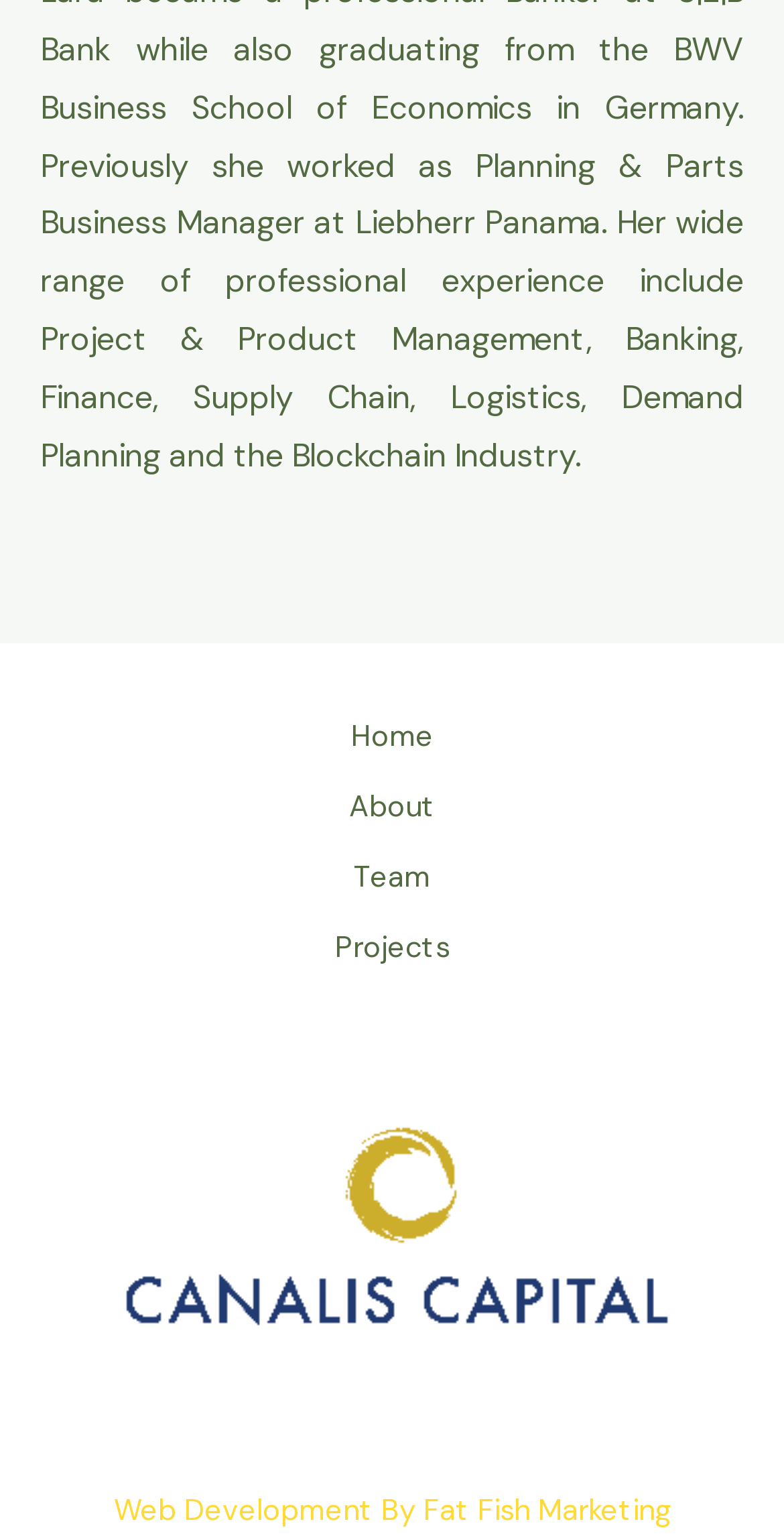Respond with a single word or phrase to the following question:
What is the text of the link at the bottom of the page?

Web Development By Fat Fish Marketing